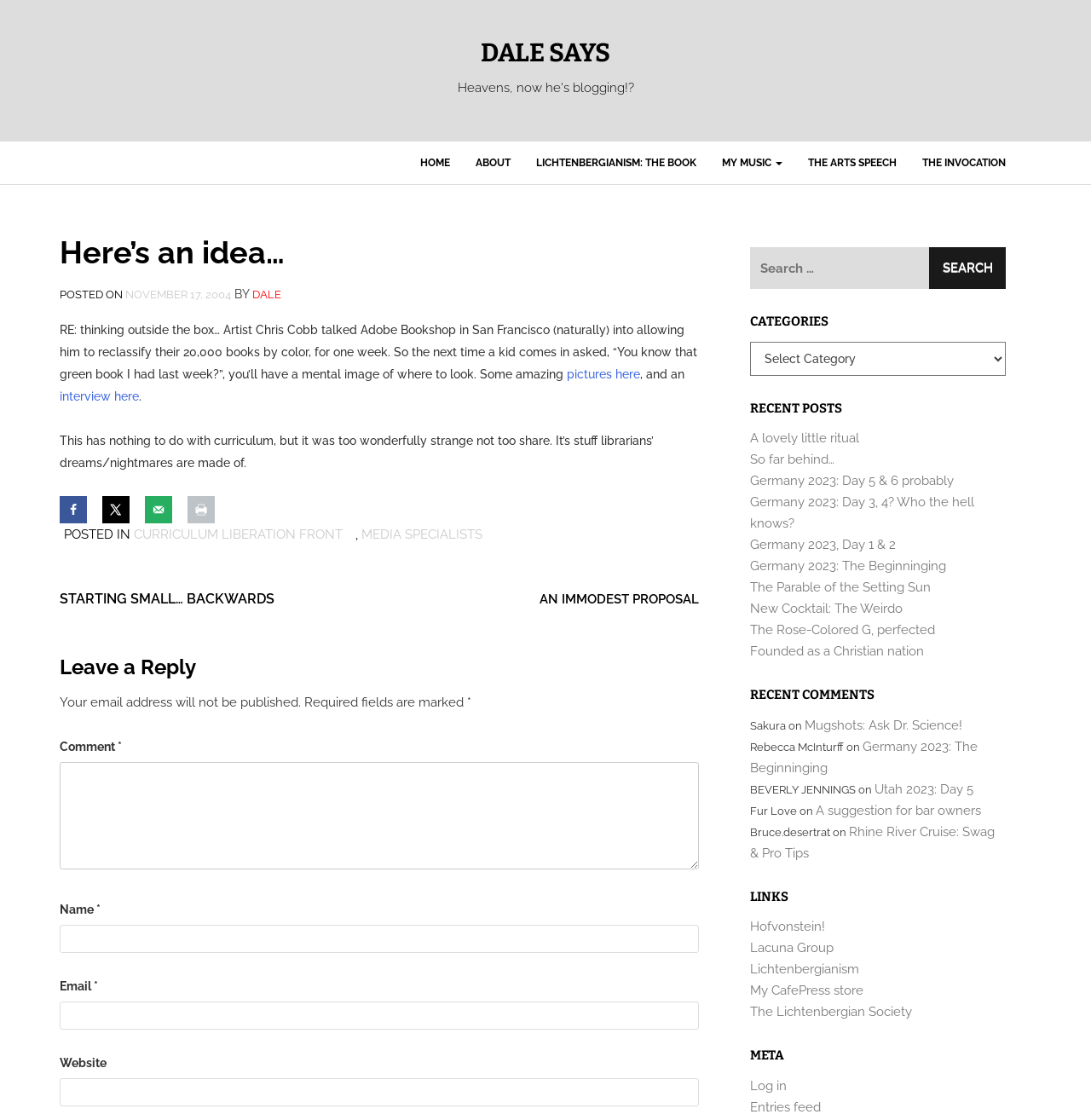Respond to the question below with a single word or phrase: How many links are there in the 'Recent Posts' section?

9